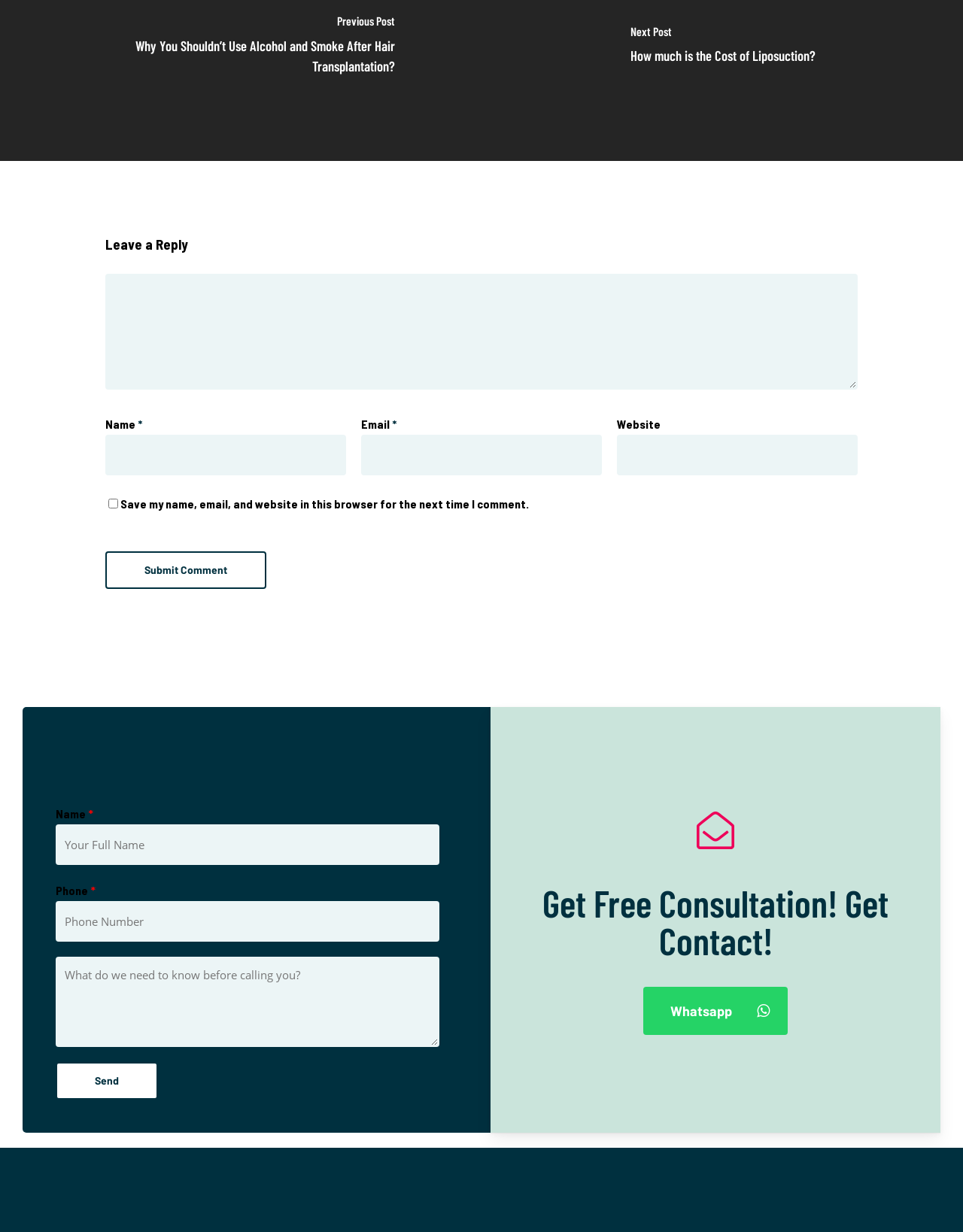Can you look at the image and give a comprehensive answer to the question:
What is the purpose of the 'Leave a Reply' section?

The 'Leave a Reply' section is located at the top of the webpage and contains several form fields, including textboxes for name, email, and website, as well as a checkbox to save the user's information for future comments. This suggests that the purpose of this section is to allow users to leave a comment on a post.